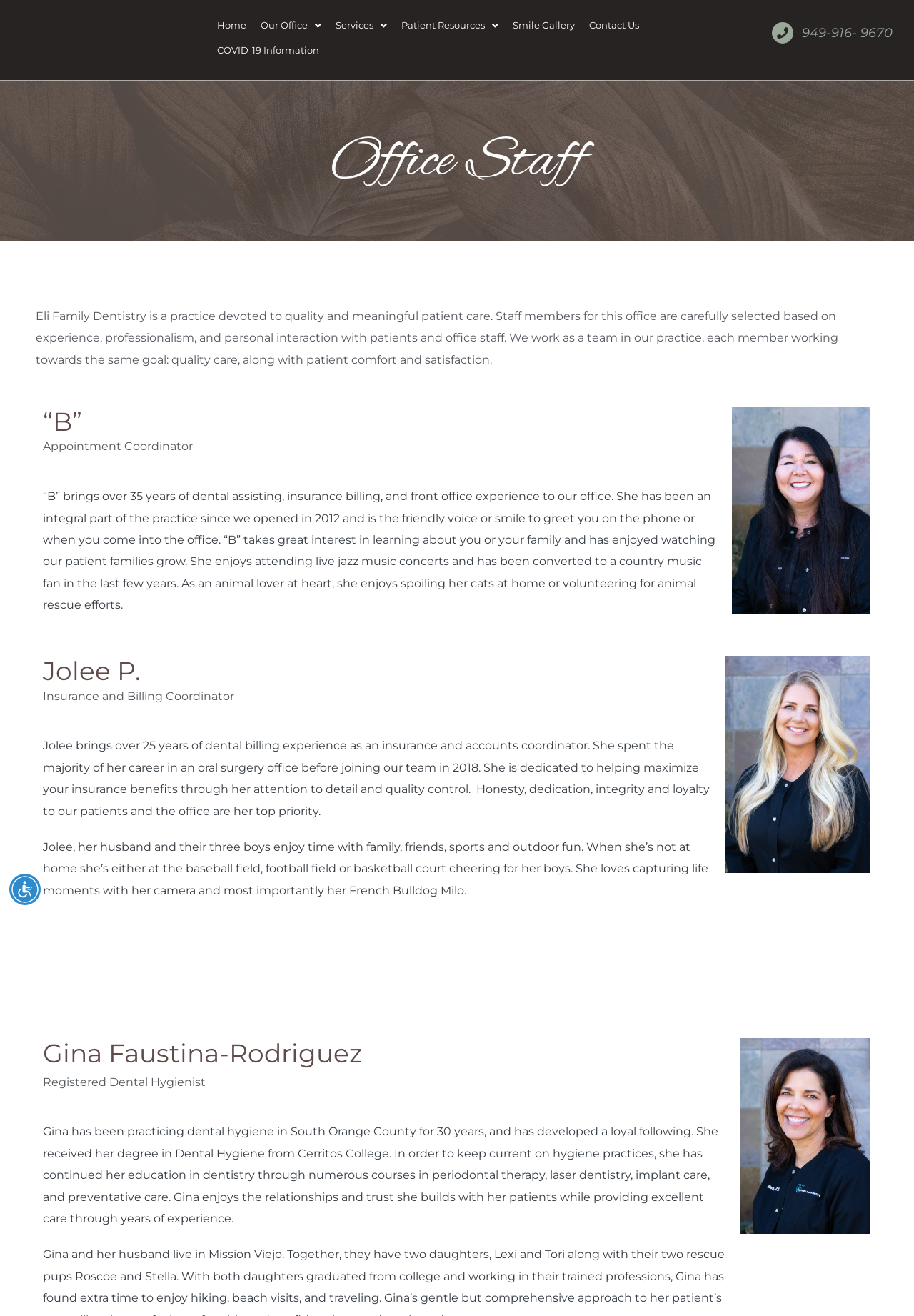Reply to the question below using a single word or brief phrase:
What is the role of 'B' in the office?

Appointment Coordinator